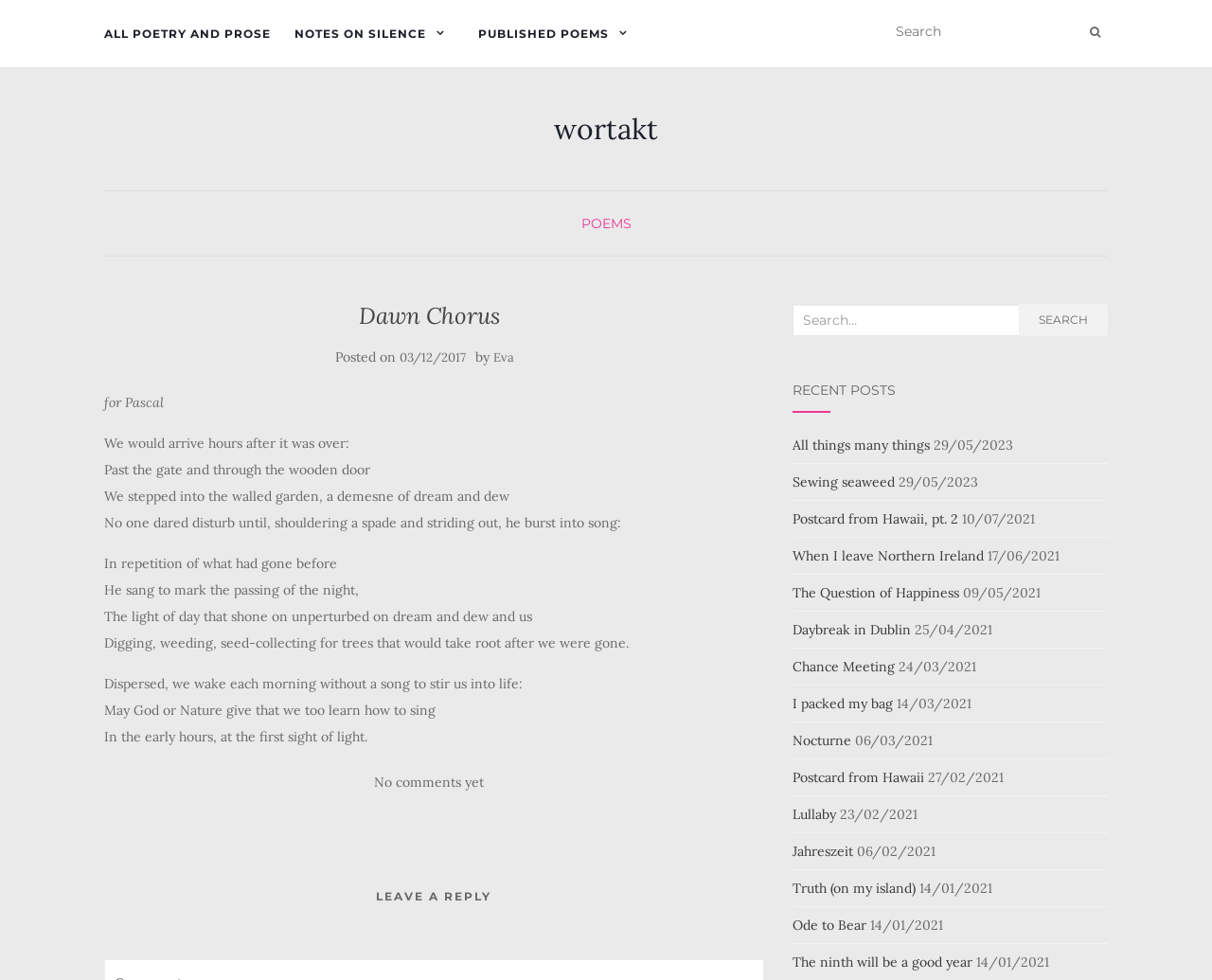Utilize the details in the image to thoroughly answer the following question: What is the author of the poem?

The author of the poem can be found in the article section, where it says 'by Eva' below the title of the poem.